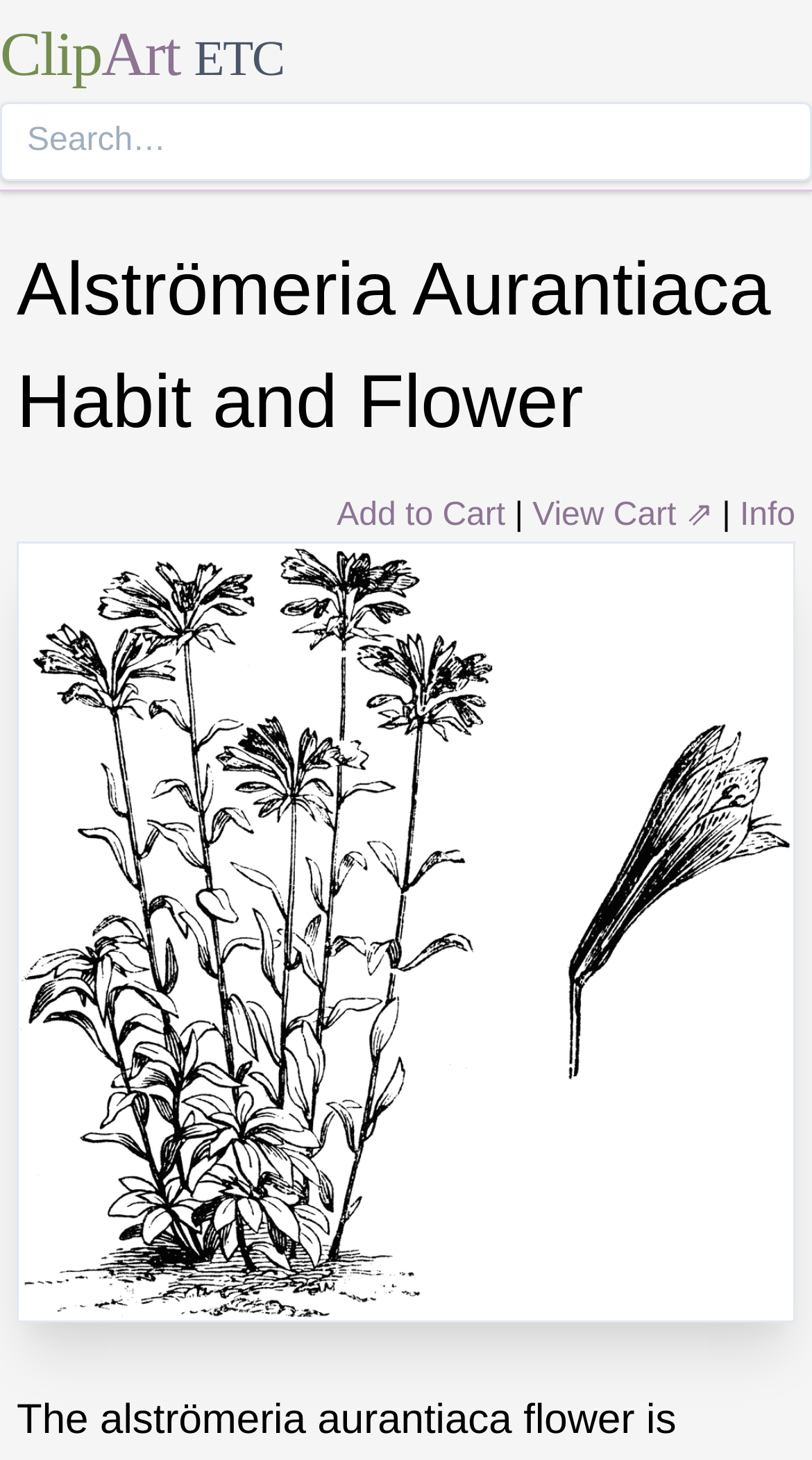What is the function of the 'Add to Cart' button?
Look at the image and respond with a single word or a short phrase.

To add items to cart